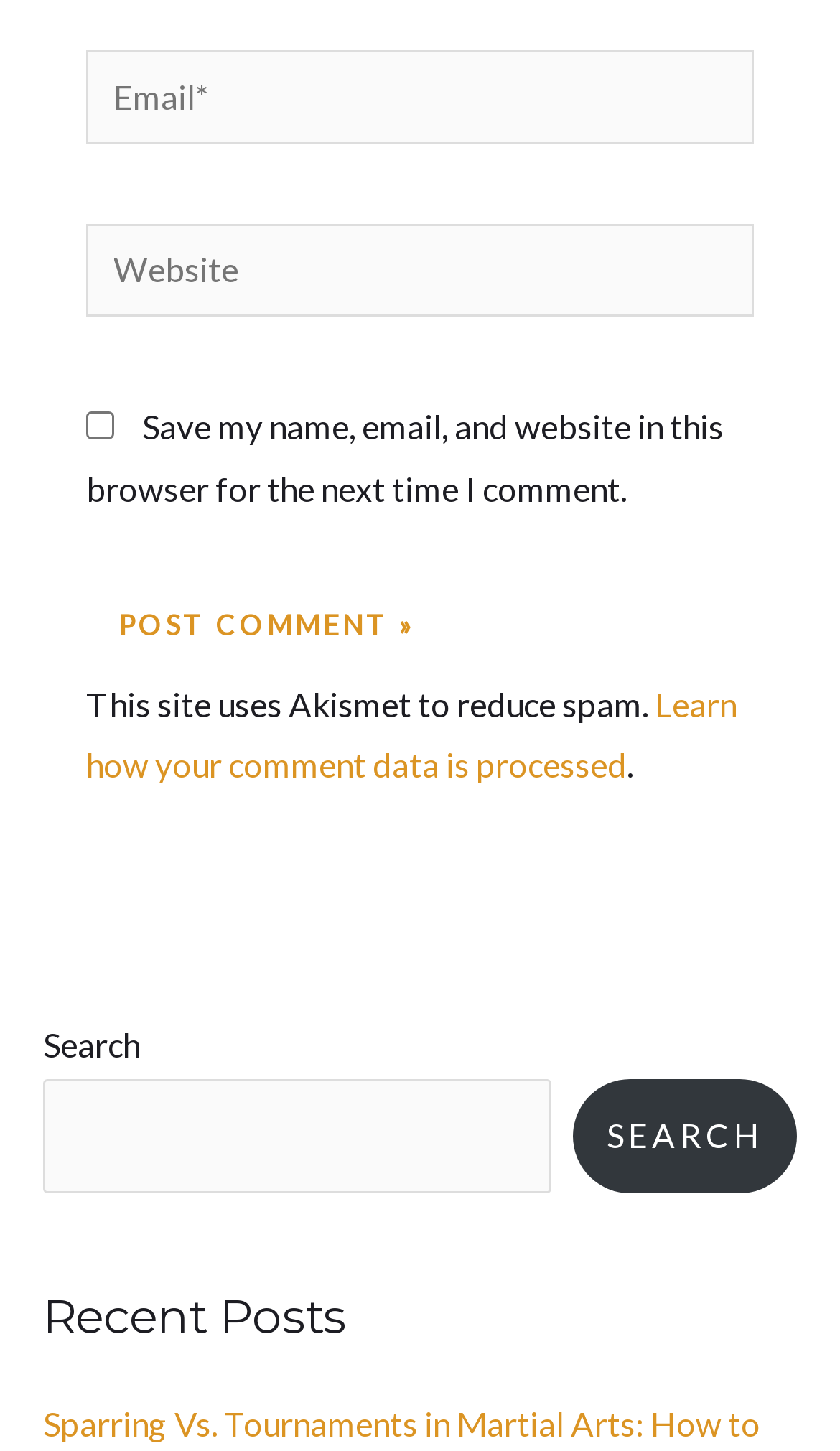What is the purpose of the link 'Learn how your comment data is processed'?
Examine the image closely and answer the question with as much detail as possible.

The link 'Learn how your comment data is processed' is located next to a statement about the website using Akismet to reduce spam, which suggests that its purpose is to provide more information on how the website processes comment data.